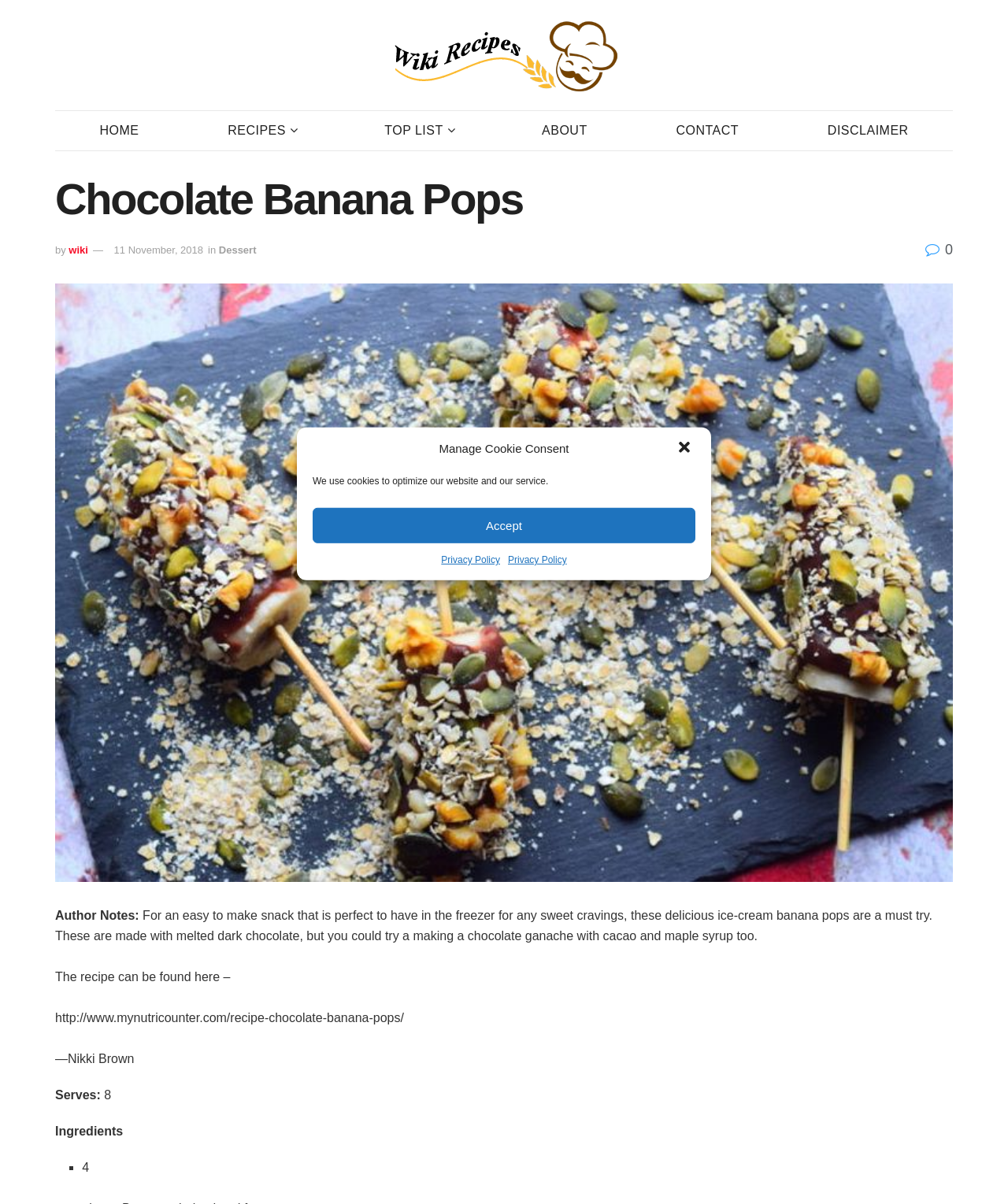Provide a brief response in the form of a single word or phrase:
Who is the author of the recipe?

Nikki Brown